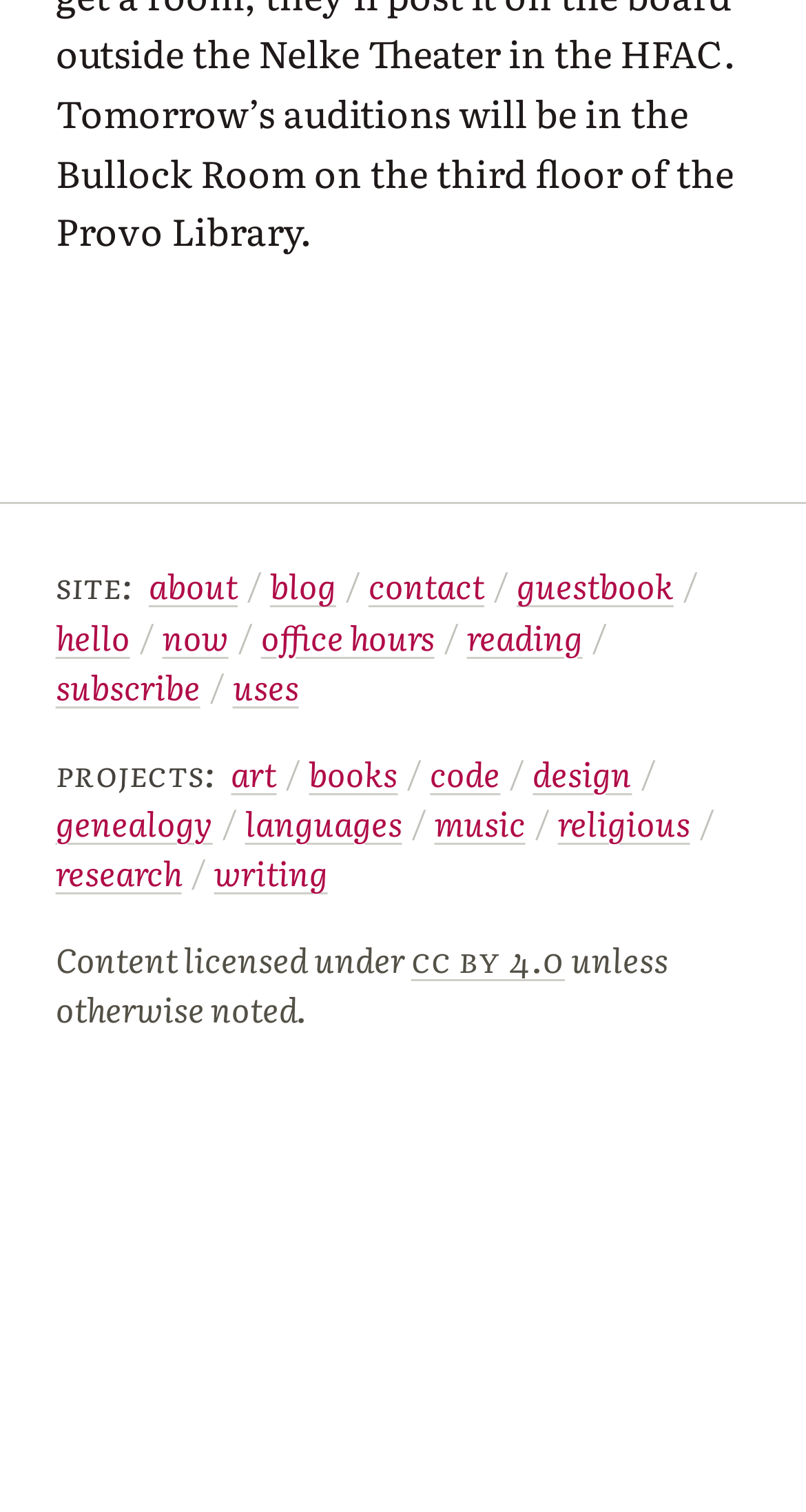Answer the question in a single word or phrase:
How many StaticText elements are there in the webpage?

5